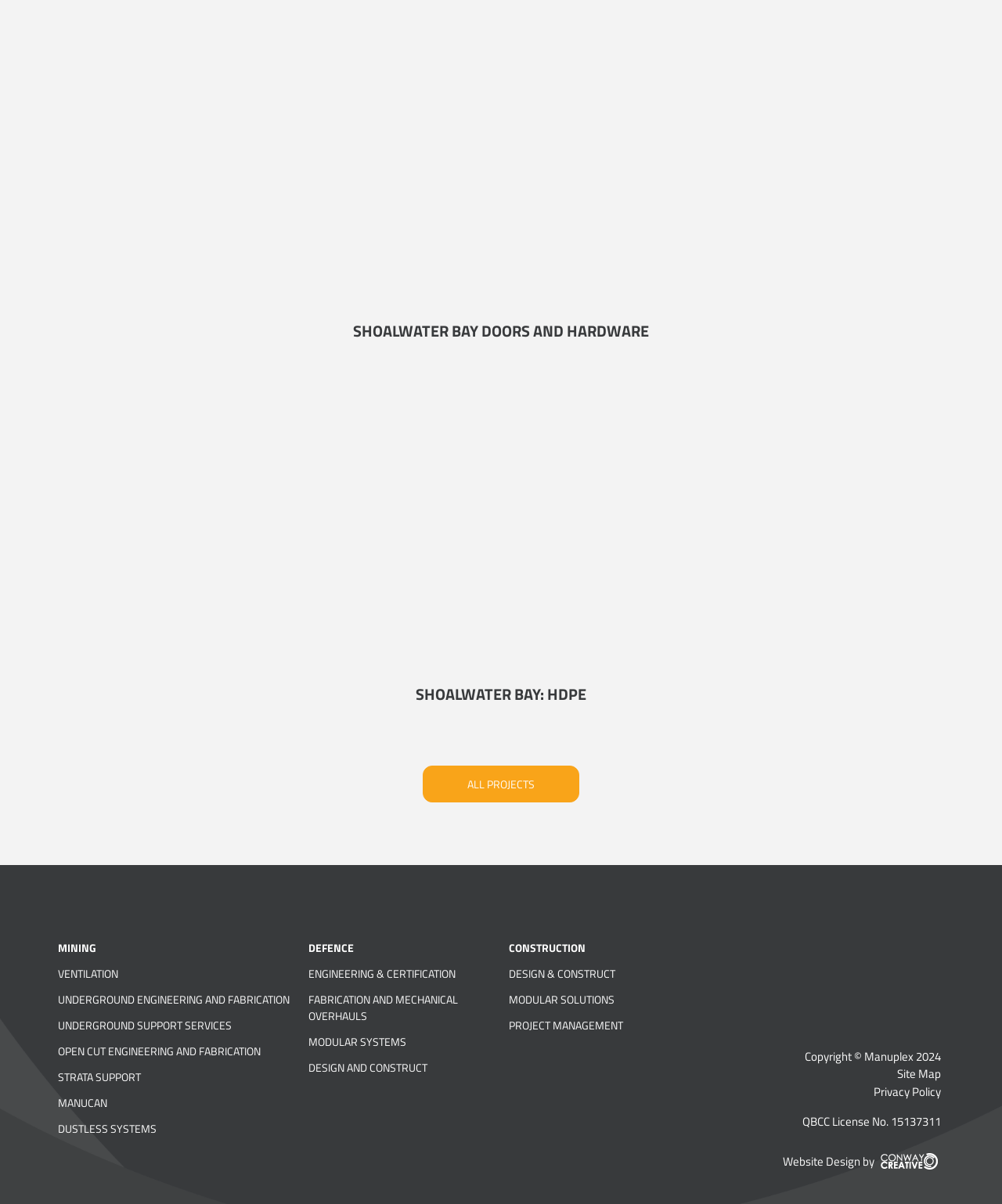What is the company name?
Based on the image, please offer an in-depth response to the question.

The company name can be found at the bottom of the webpage, where it says 'Copyright © Manuplex 2024'.